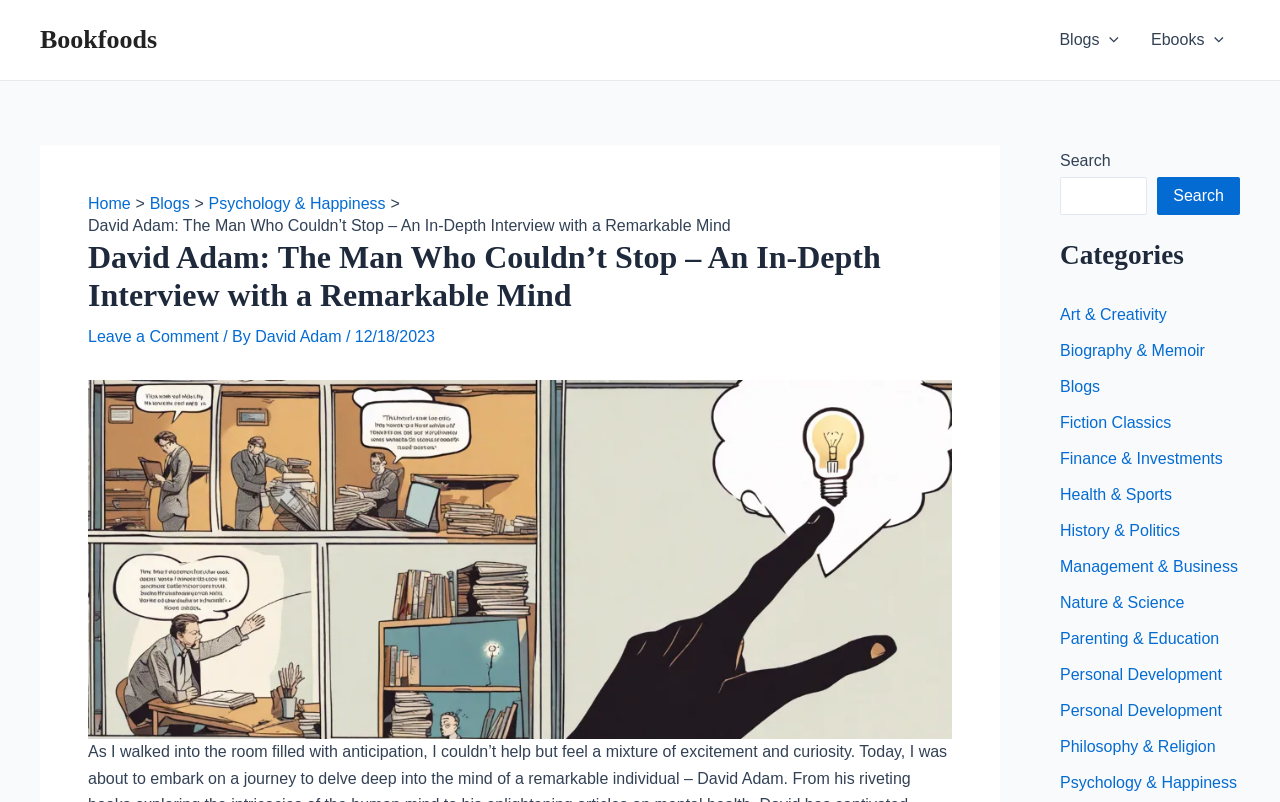What is the name of the author of the article?
Give a comprehensive and detailed explanation for the question.

I found the answer by looking at the text below the title of the webpage, which says '/ By David Adam 12/18/2023'. This suggests that the author of the article is David Adam.